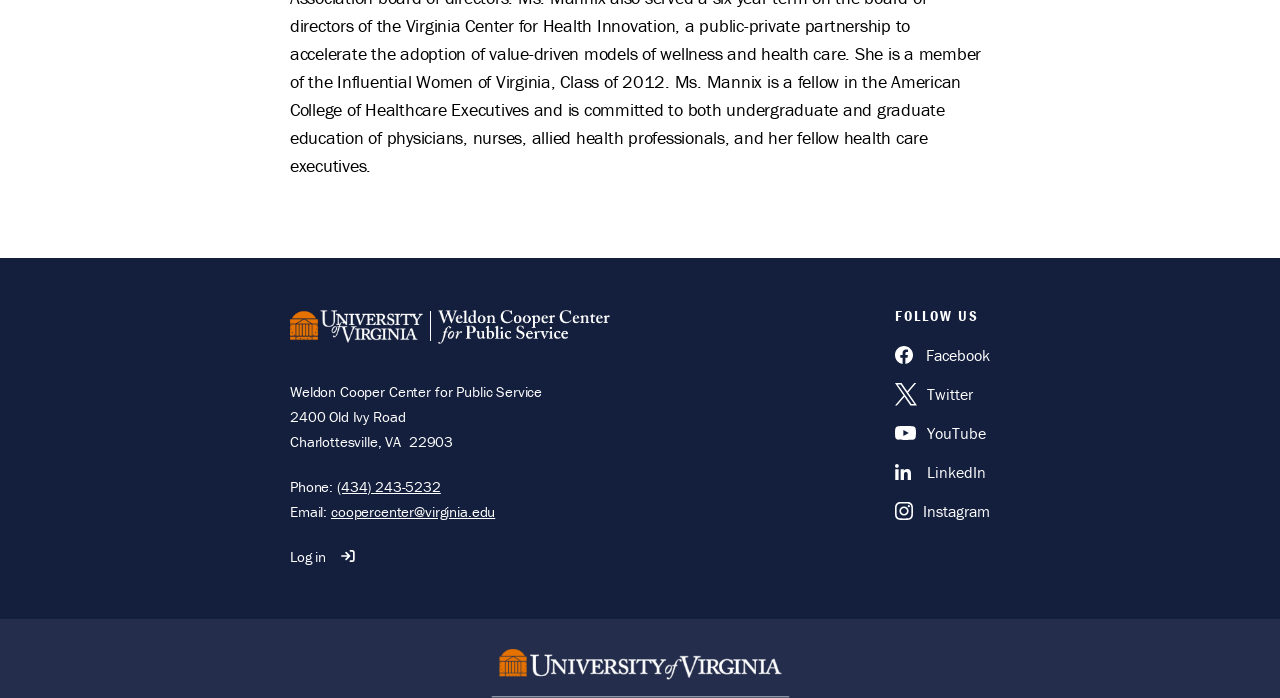Determine the bounding box coordinates of the target area to click to execute the following instruction: "Follow Weldon Cooper Center for Public Service on LinkedIn."

[0.699, 0.66, 0.773, 0.694]